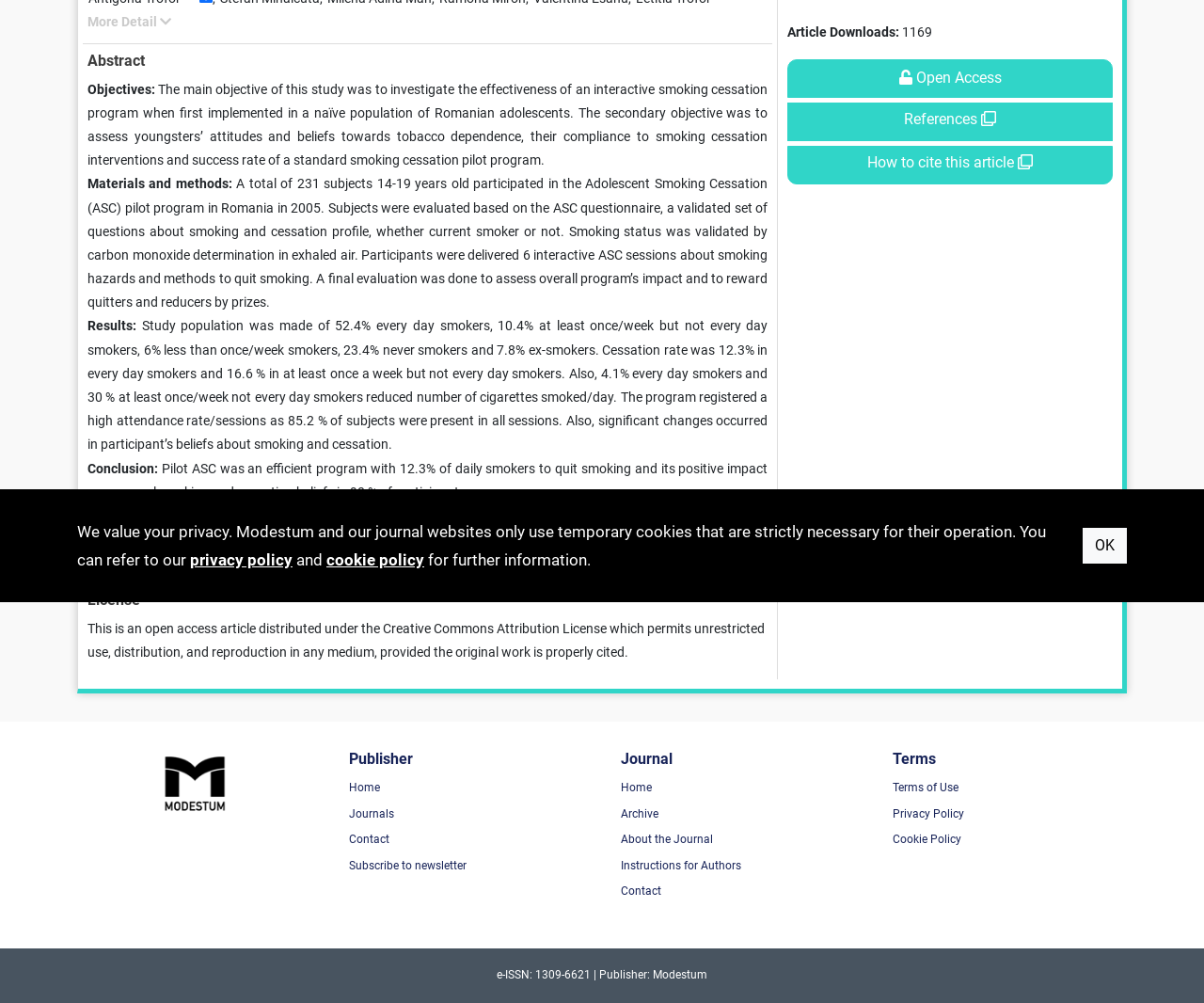Predict the bounding box for the UI component with the following description: "Instructions for Authors".

[0.516, 0.851, 0.616, 0.877]